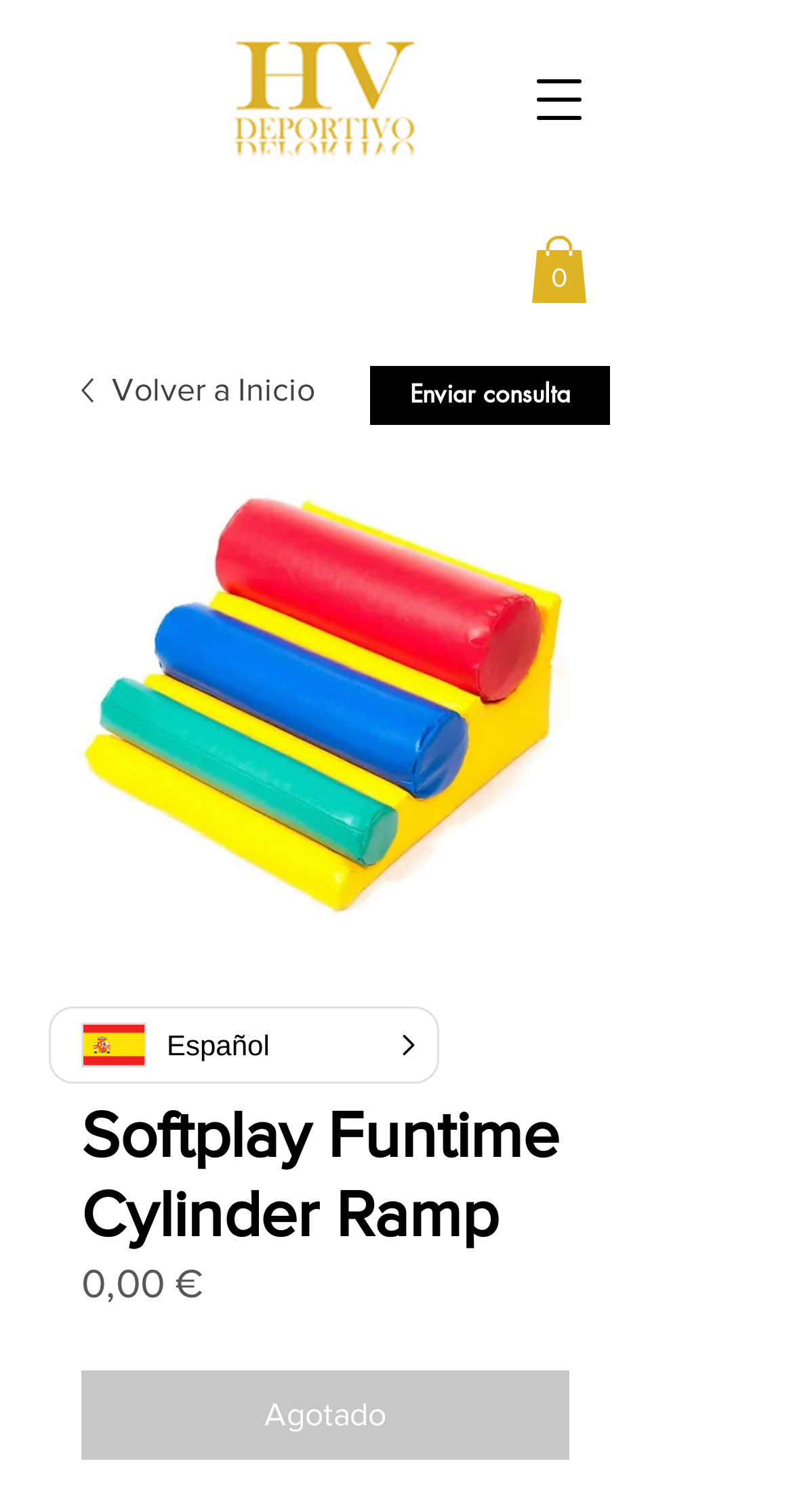What is the purpose of the button 'Enviar consulta'?
Refer to the image and provide a concise answer in one word or phrase.

To send a query